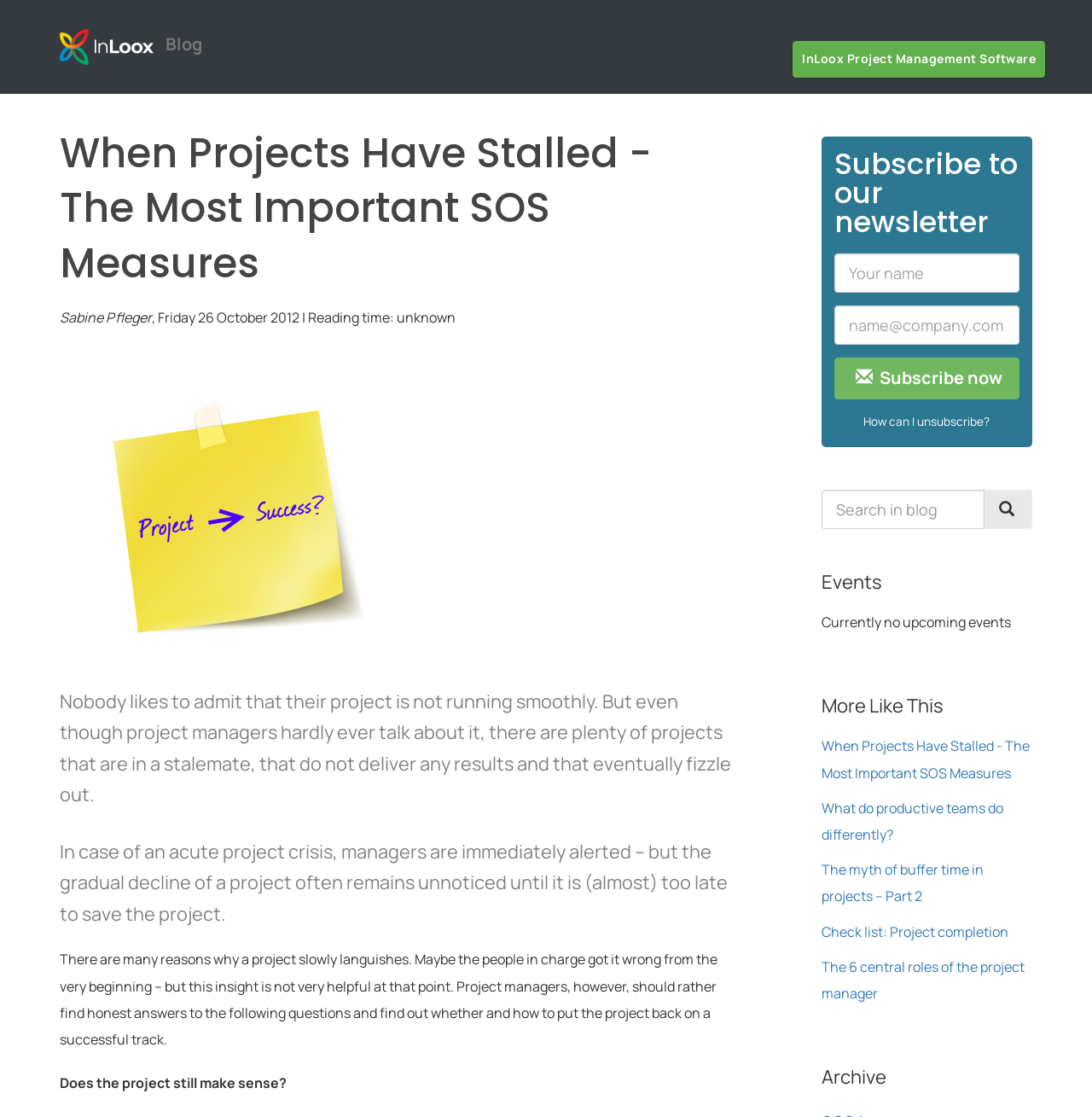What is the purpose of the button with the envelope icon?
Provide a detailed and extensive answer to the question.

I found the button with the envelope icon and the text 'Subscribe now' next to it, which suggests that the purpose of the button is to subscribe to a newsletter or some other kind of subscription service.